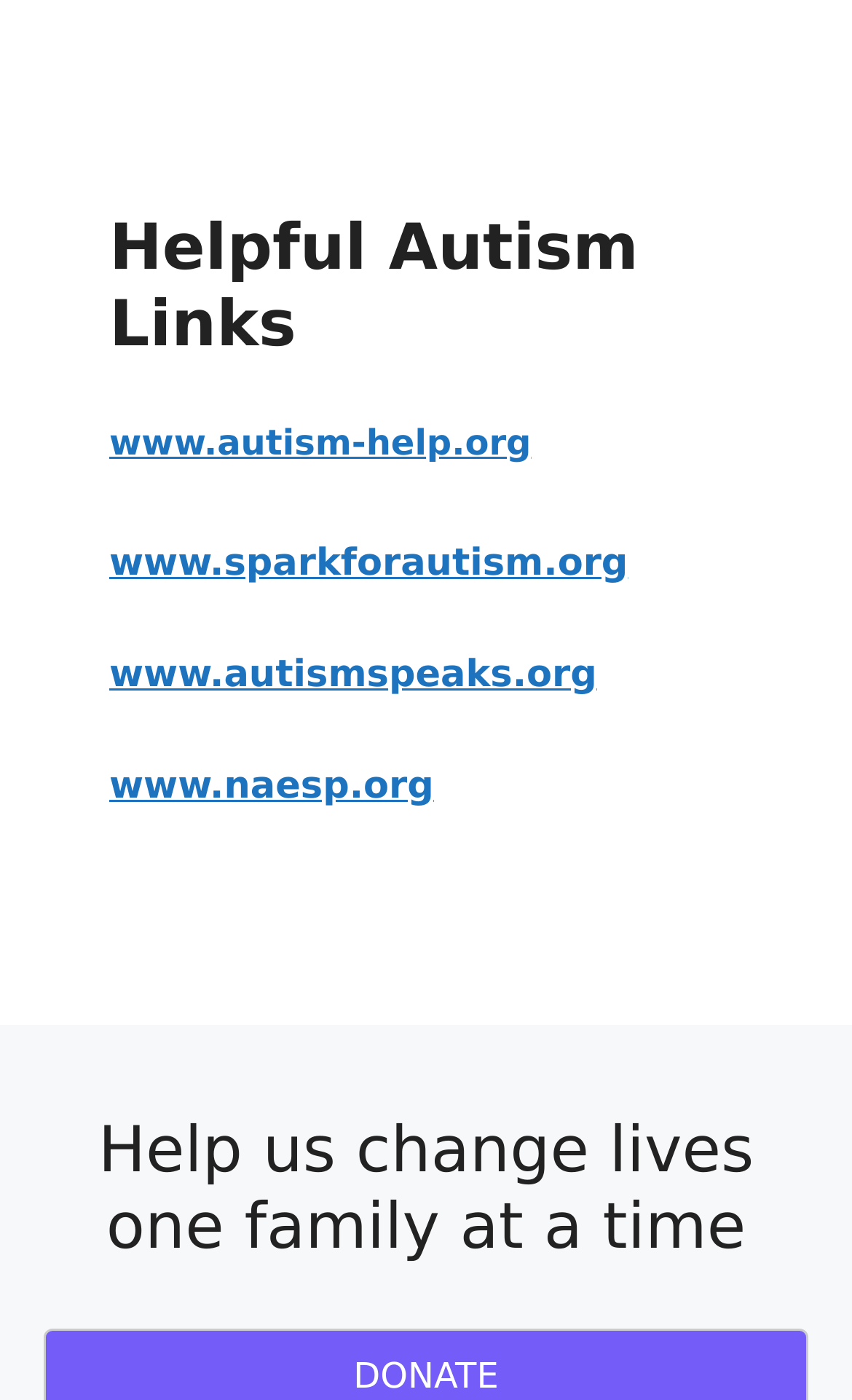What is the last element on the webpage?
Please provide a single word or phrase as your answer based on the screenshot.

Help us change lives one family at a time